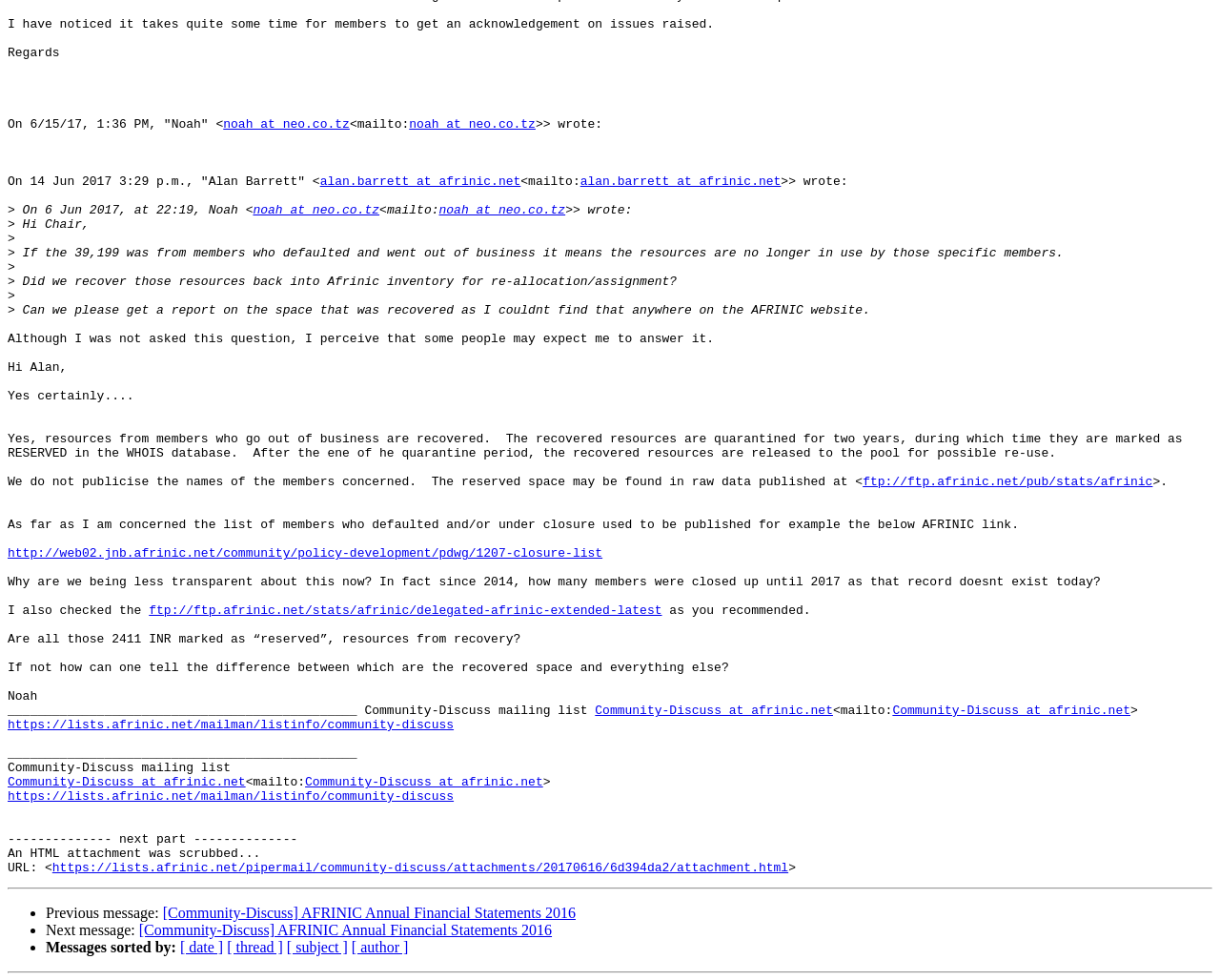Point out the bounding box coordinates of the section to click in order to follow this instruction: "Subscribe to the Community-Discuss mailing list".

[0.006, 0.733, 0.372, 0.748]